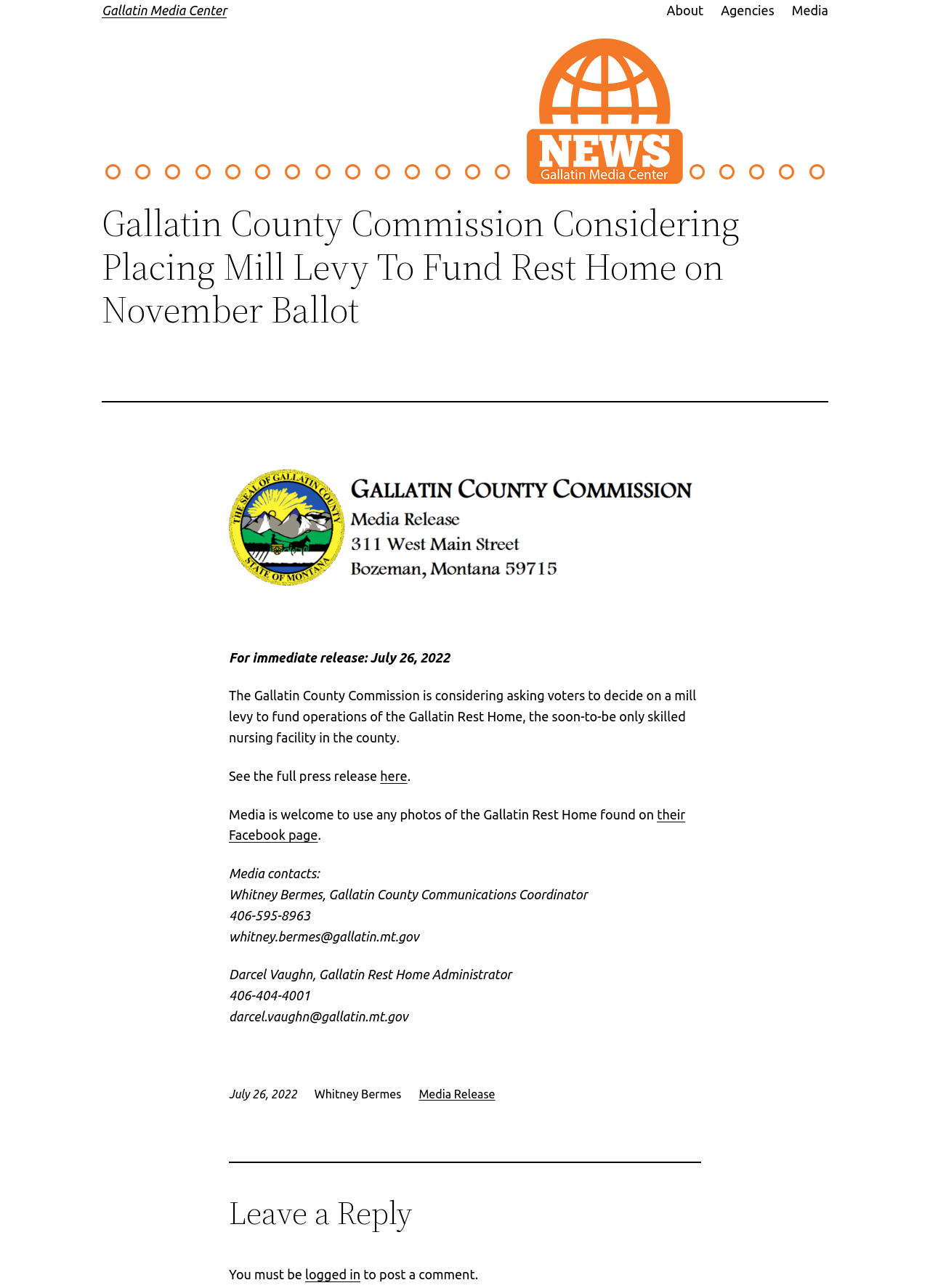Please determine the bounding box coordinates of the element's region to click for the following instruction: "Buy now".

None